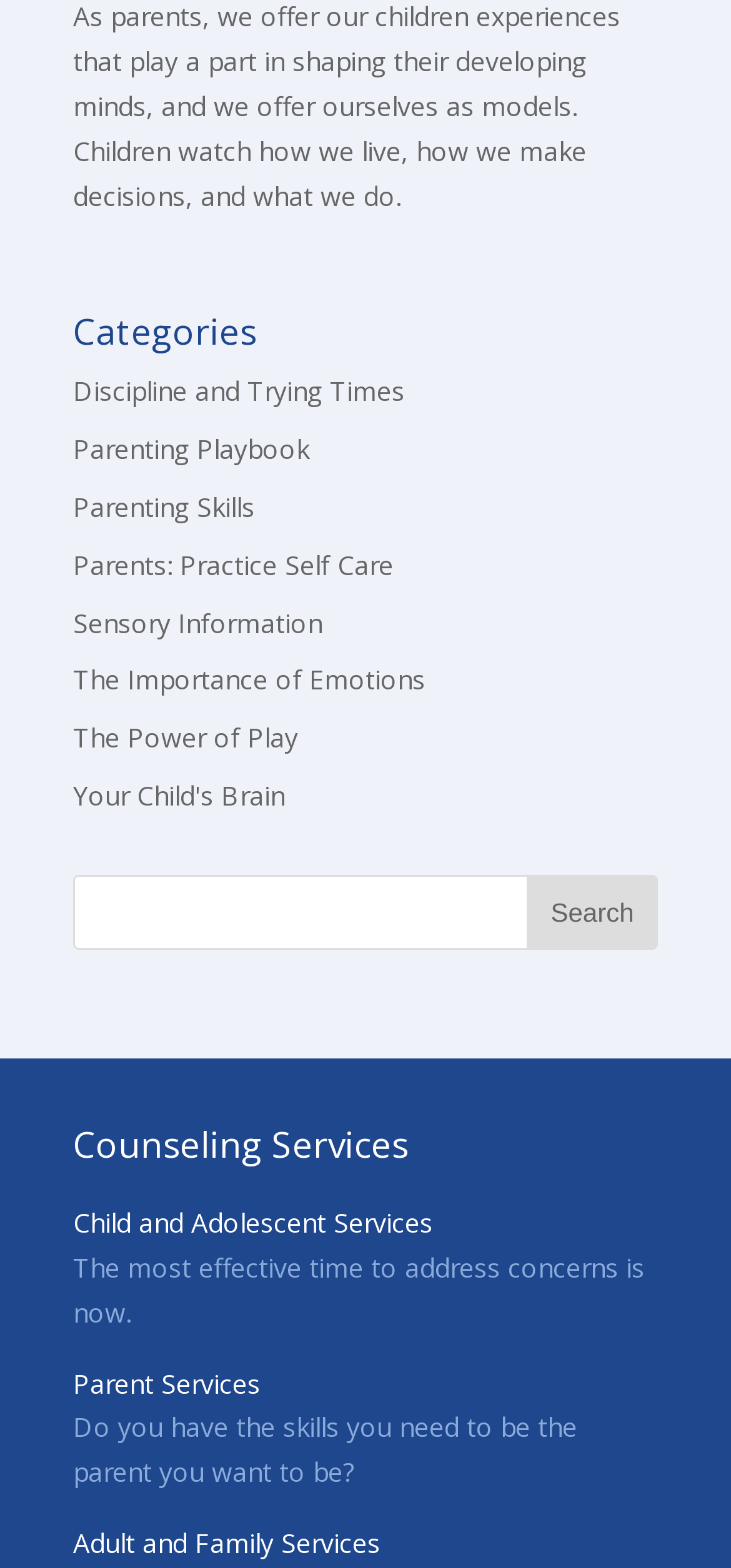Determine the bounding box coordinates for the area that needs to be clicked to fulfill this task: "Read about The Importance of Emotions". The coordinates must be given as four float numbers between 0 and 1, i.e., [left, top, right, bottom].

[0.1, 0.422, 0.582, 0.445]